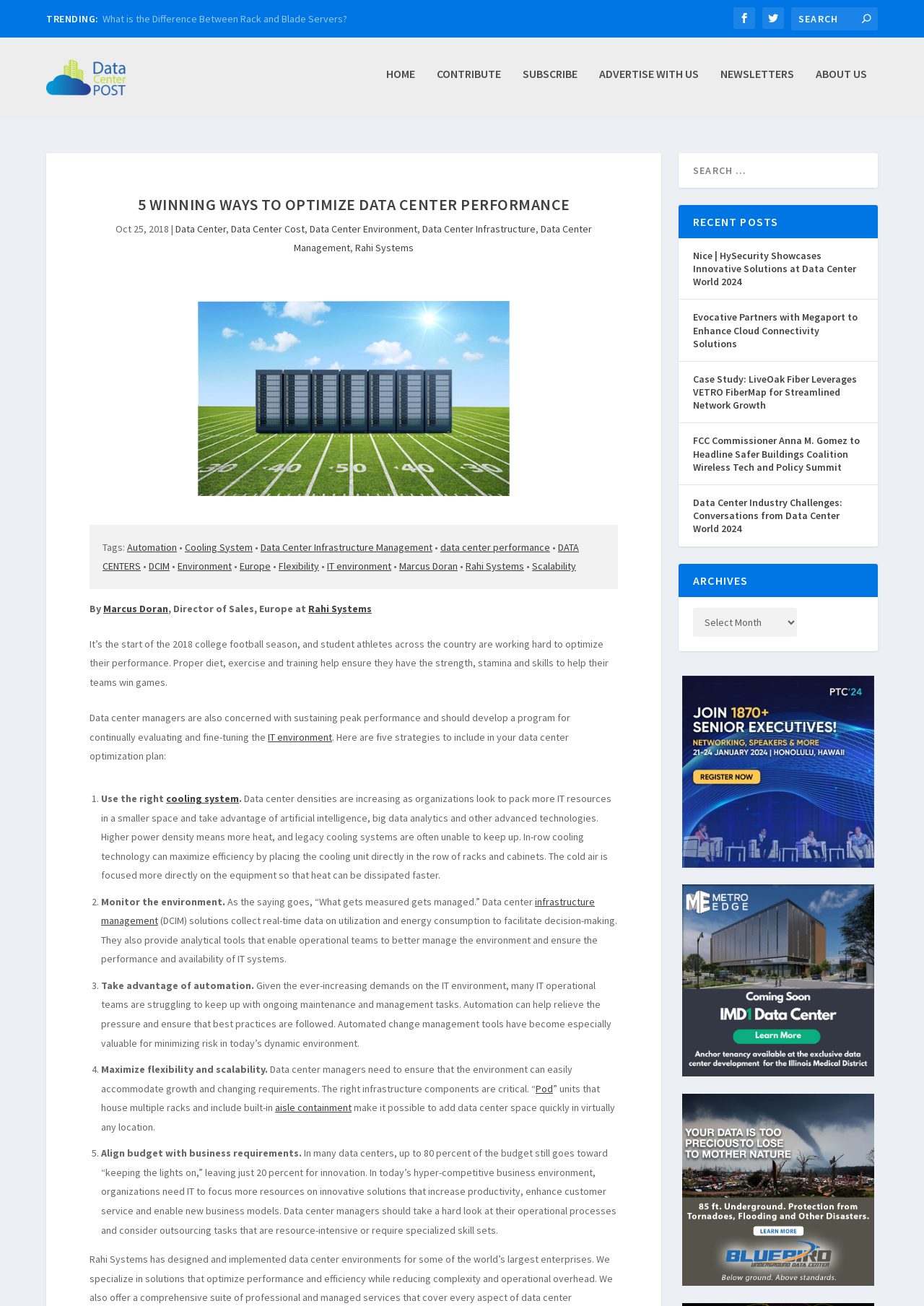Locate the bounding box coordinates of the clickable area needed to fulfill the instruction: "Read the article about optimizing data center performance".

[0.097, 0.455, 0.659, 0.522]